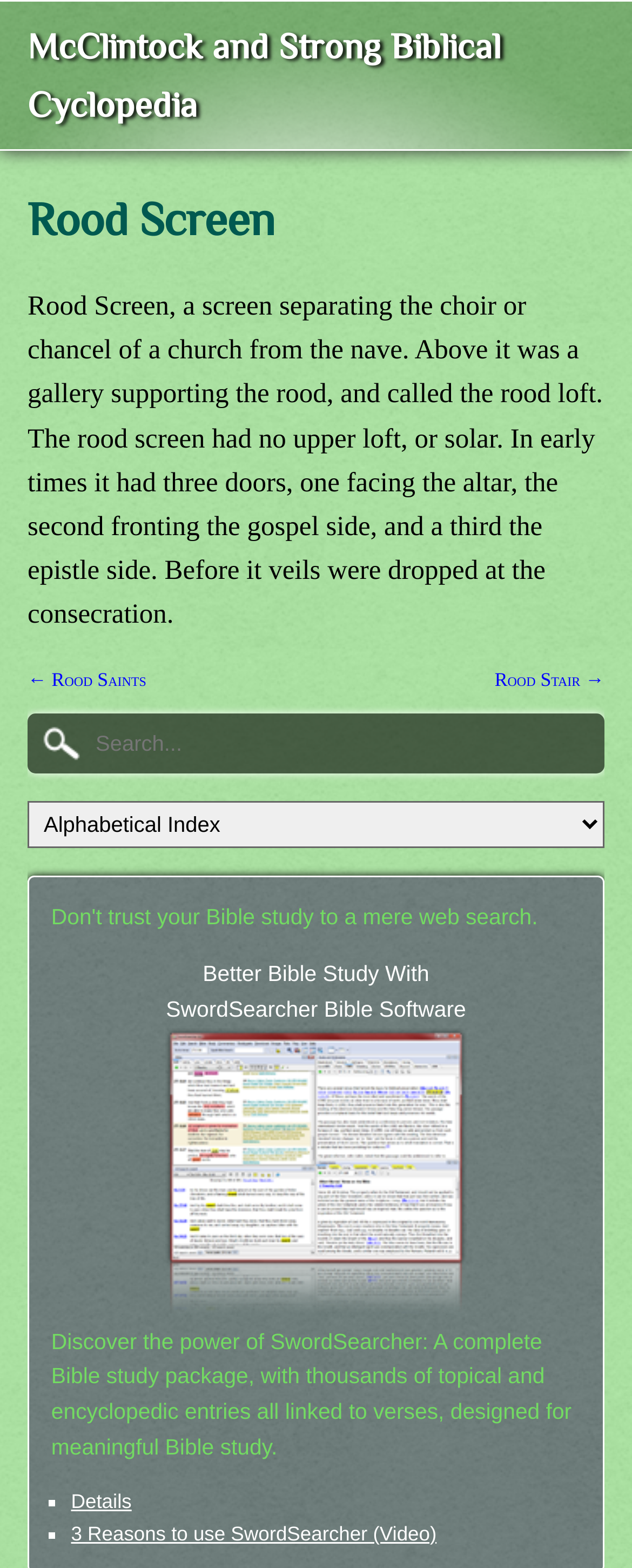Determine the bounding box coordinates for the area that should be clicked to carry out the following instruction: "Search for a term".

[0.146, 0.466, 0.59, 0.483]